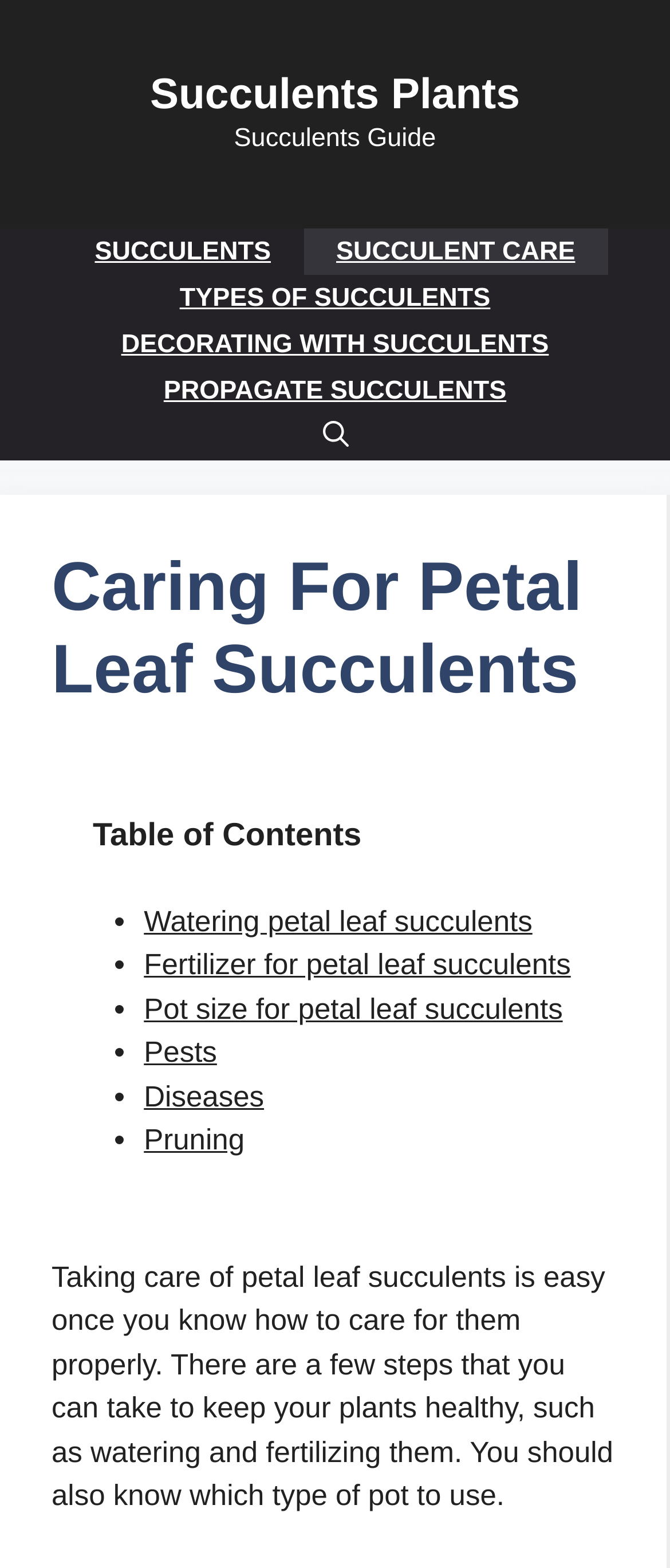Find and specify the bounding box coordinates that correspond to the clickable region for the instruction: "Read about 'Watering petal leaf succulents'".

[0.215, 0.577, 0.795, 0.598]